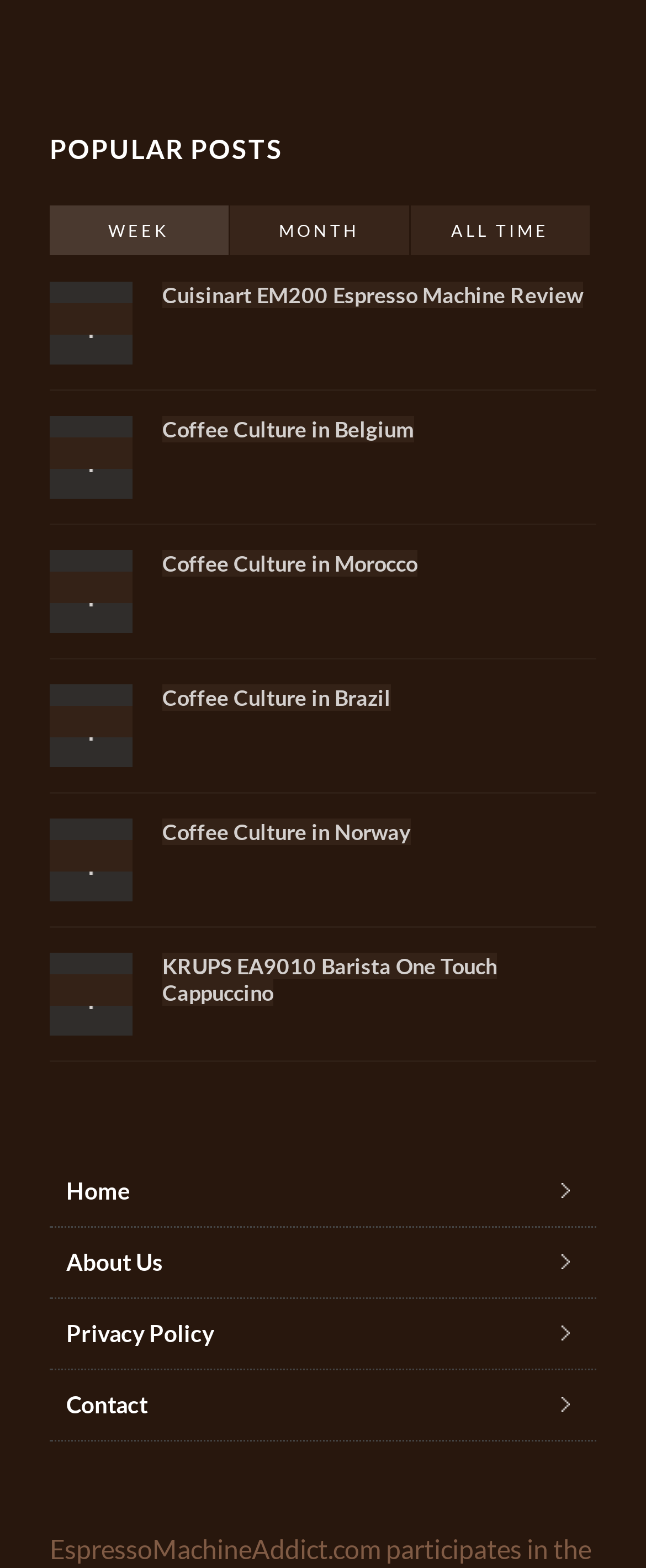Please pinpoint the bounding box coordinates for the region I should click to adhere to this instruction: "Go to Home page".

[0.077, 0.738, 0.923, 0.783]